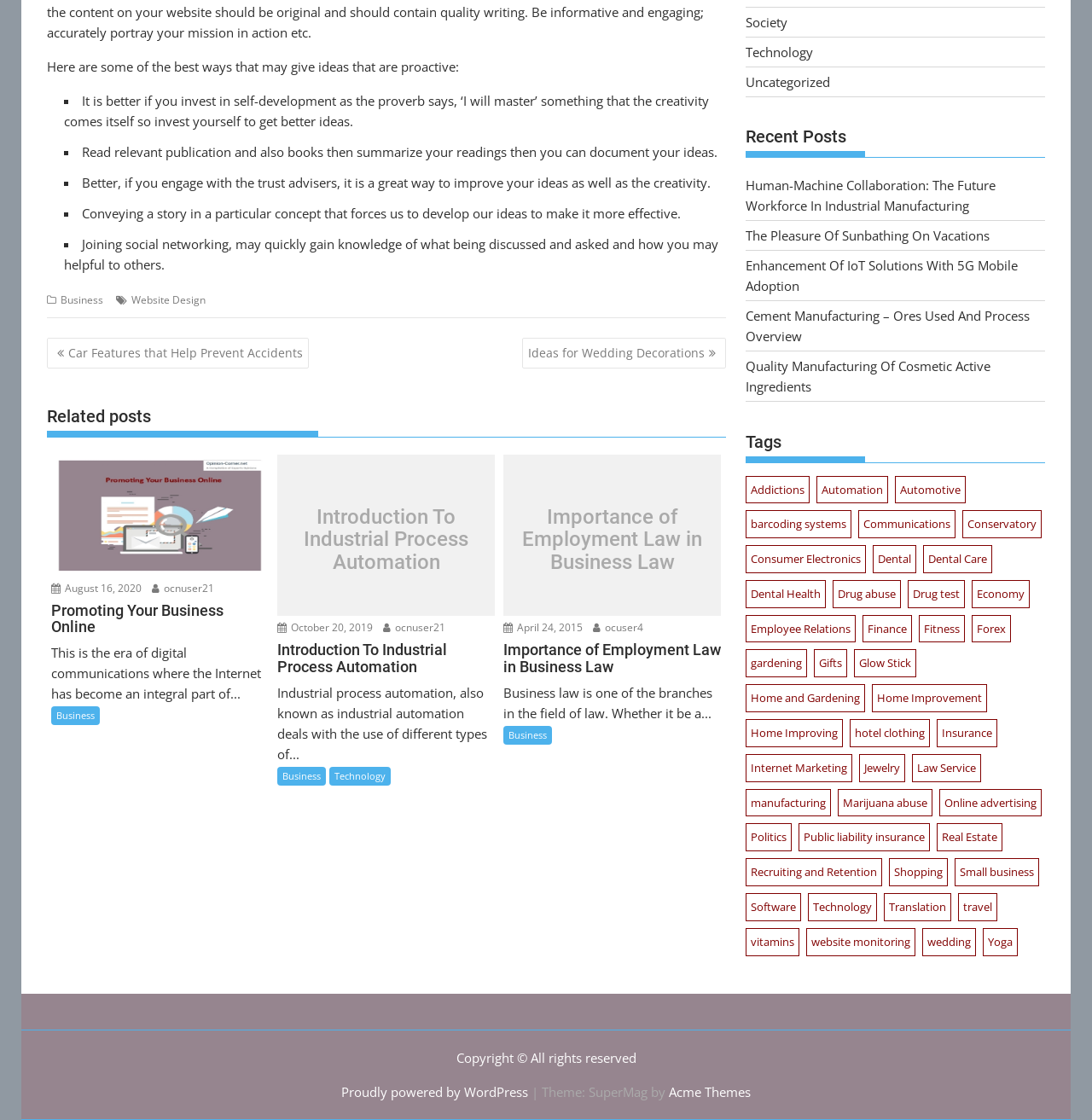Bounding box coordinates should be provided in the format (top-left x, top-left y, bottom-right x, bottom-right y) with all values between 0 and 1. Identify the bounding box for this UI element: Economy

[0.89, 0.518, 0.943, 0.543]